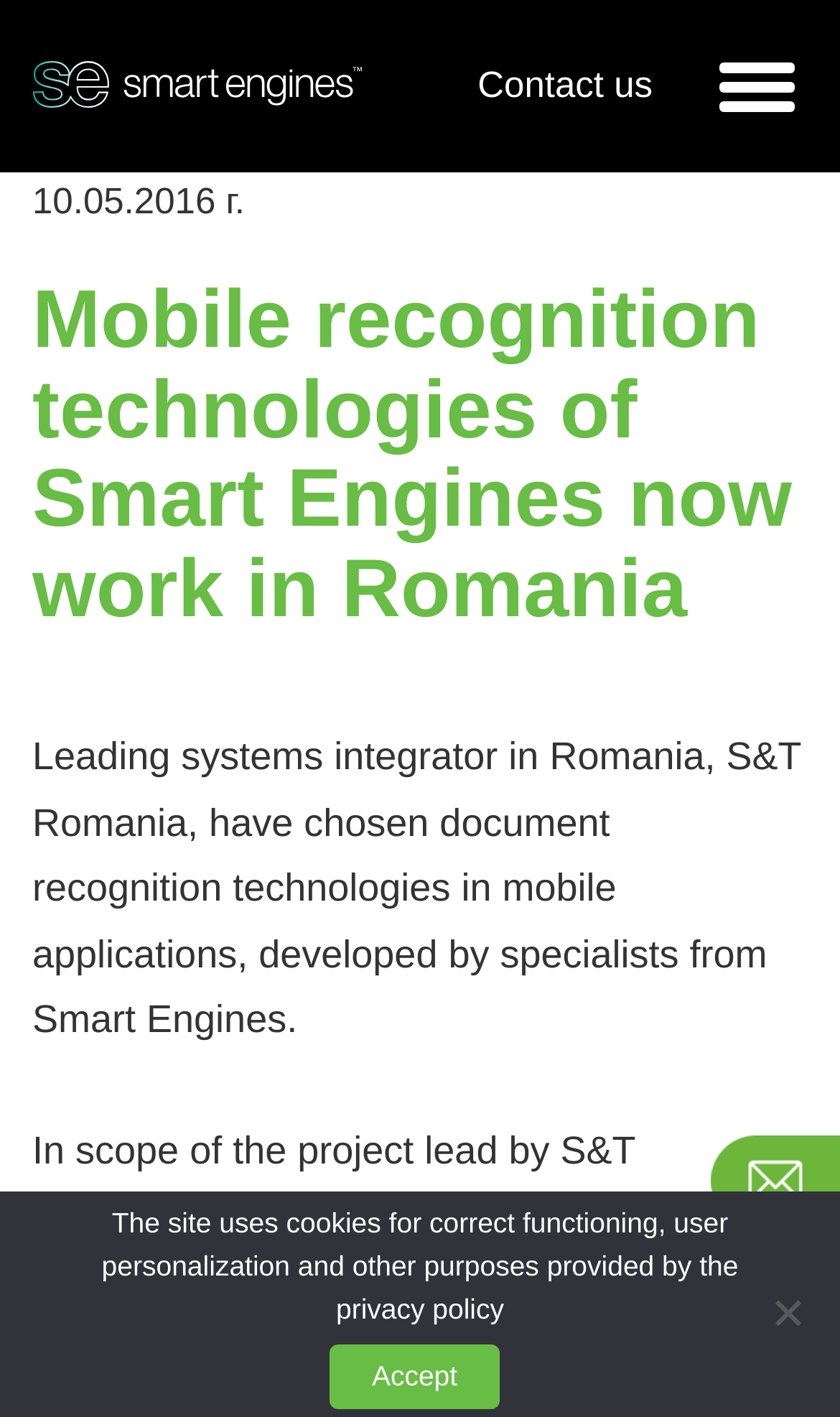Give a one-word or one-phrase response to the question:
What is the purpose of the cookies used on the site?

correct functioning, user personalization and other purposes